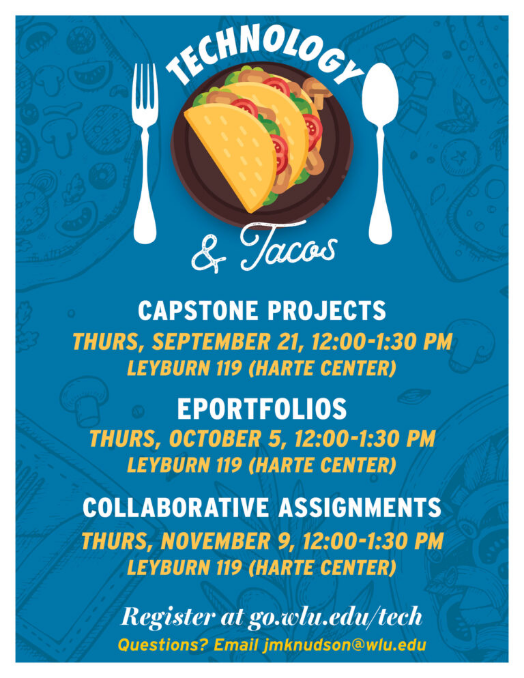Offer an in-depth caption that covers the entire scene depicted in the image.

This vibrant promotional poster highlights the "Technology & Tacos" luncheon series, designed to showcase high-impact academic practices. The centerpiece features a mouthwatering taco graphic, emphasizing the theme of the event. The poster details three specific sessions: 

1. **Capstone Projects** scheduled for Thursday, September 21, from 12:00 to 1:30 PM in Leyburn 119 (Harte Center).
2. **Eportfolios** on Thursday, October 5, also from 12:00 to 1:30 PM in Leyburn 119.
3. **Collaborative Assignments** taking place on Thursday, November 9, from 12:00 to 1:30 PM in the same location.

Participants are encouraged to register at the provided web address, and for inquiries, an email contact is available. The colorful design and engaging content aim to attract attendees to these informative sessions, fostering a spirit of collaboration and learning in an enjoyable setting.